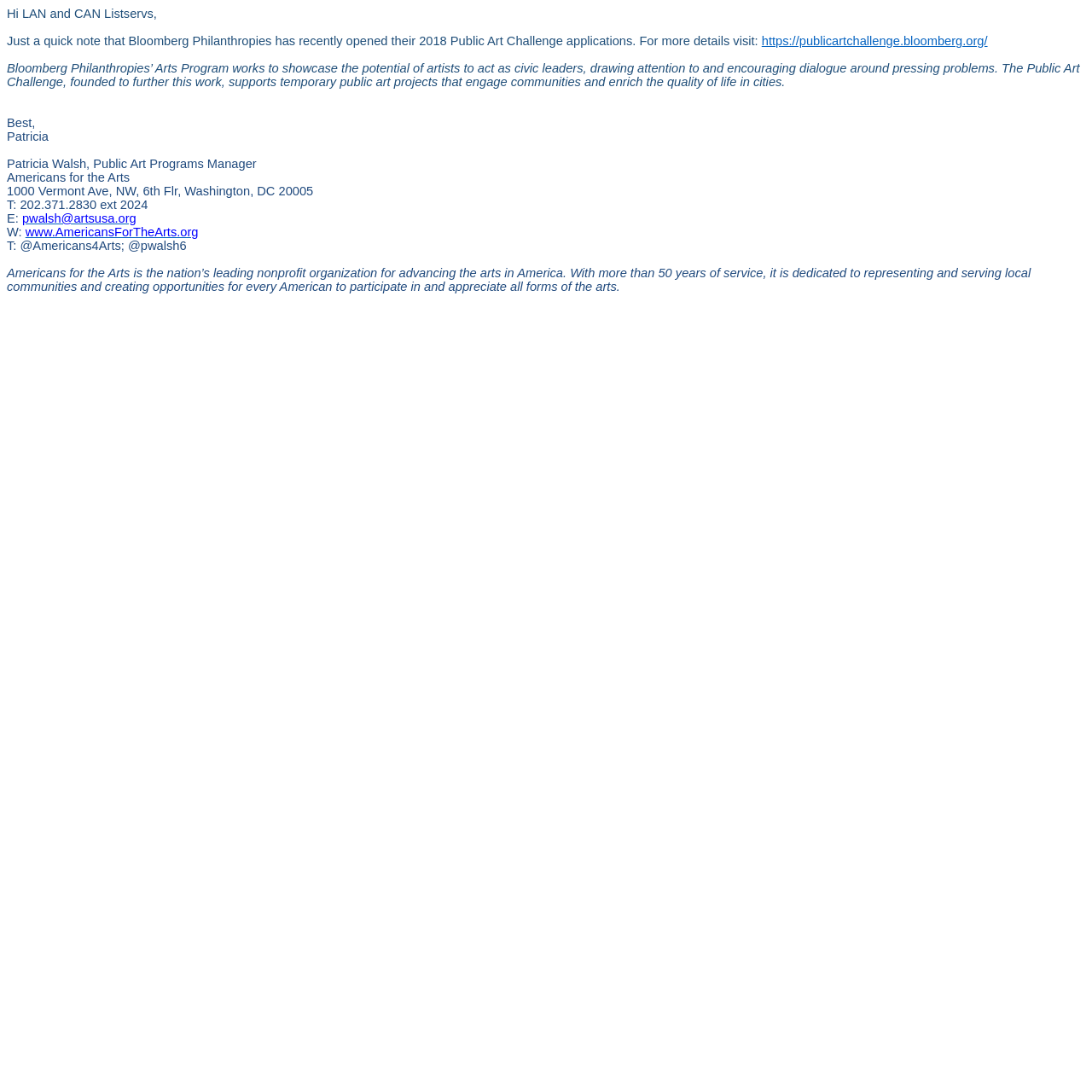Provide a one-word or short-phrase answer to the question:
What is the name of the sender?

Patricia